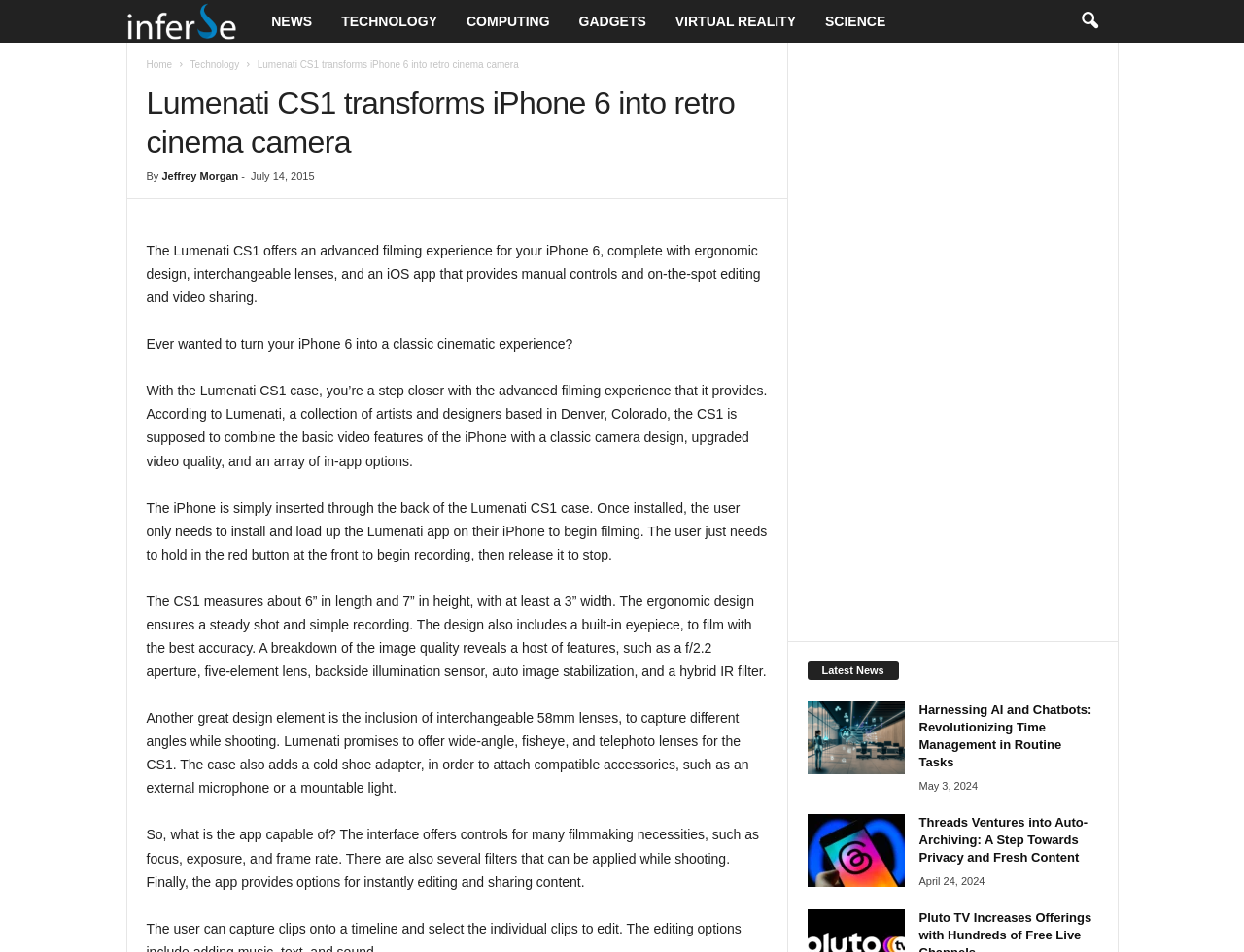Identify the bounding box coordinates of the element that should be clicked to fulfill this task: "Read the article by Jeffrey Morgan". The coordinates should be provided as four float numbers between 0 and 1, i.e., [left, top, right, bottom].

[0.13, 0.179, 0.192, 0.191]